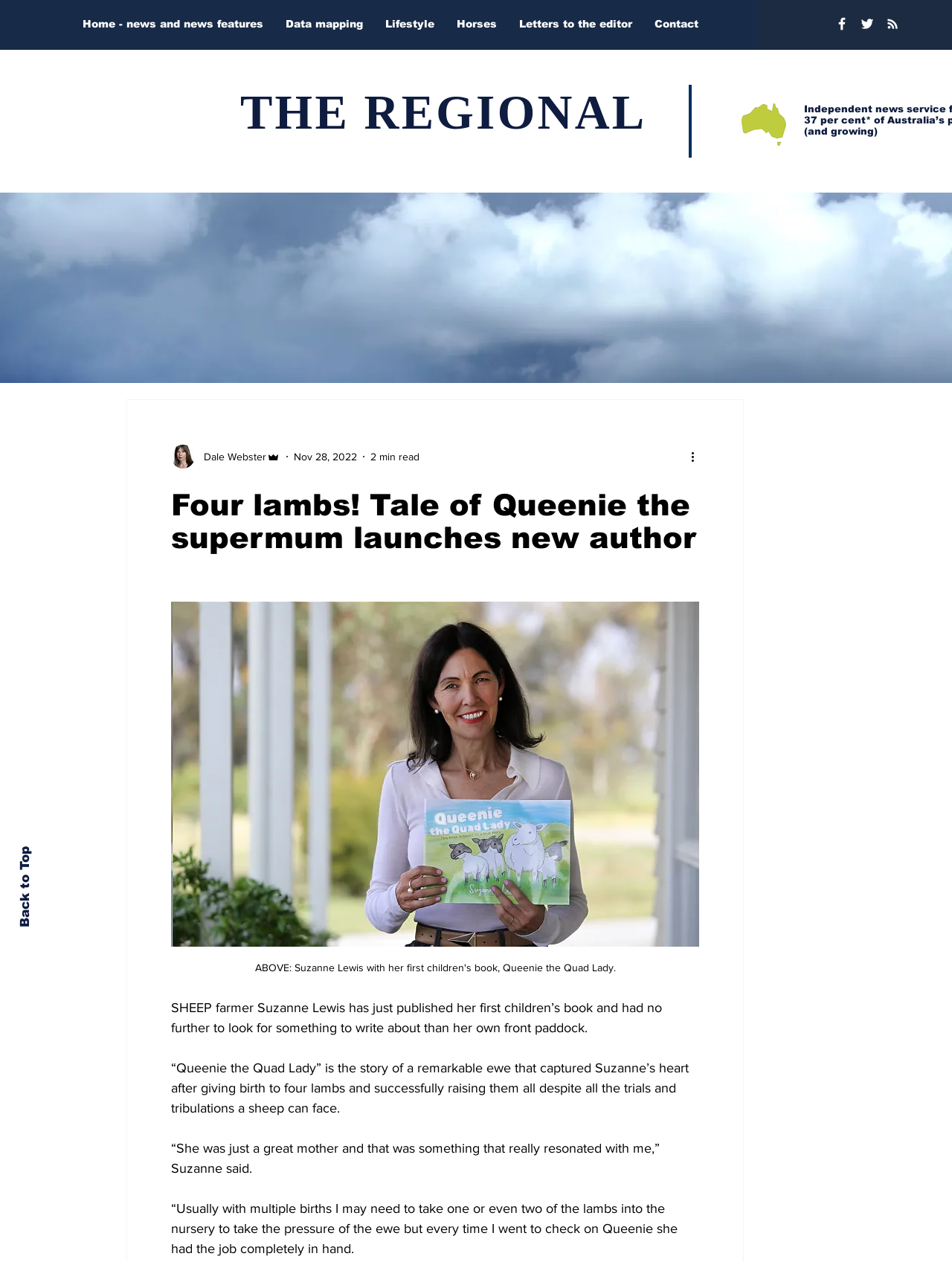Please locate the UI element described by "THE REGIONAL" and provide its bounding box coordinates.

[0.252, 0.068, 0.679, 0.11]